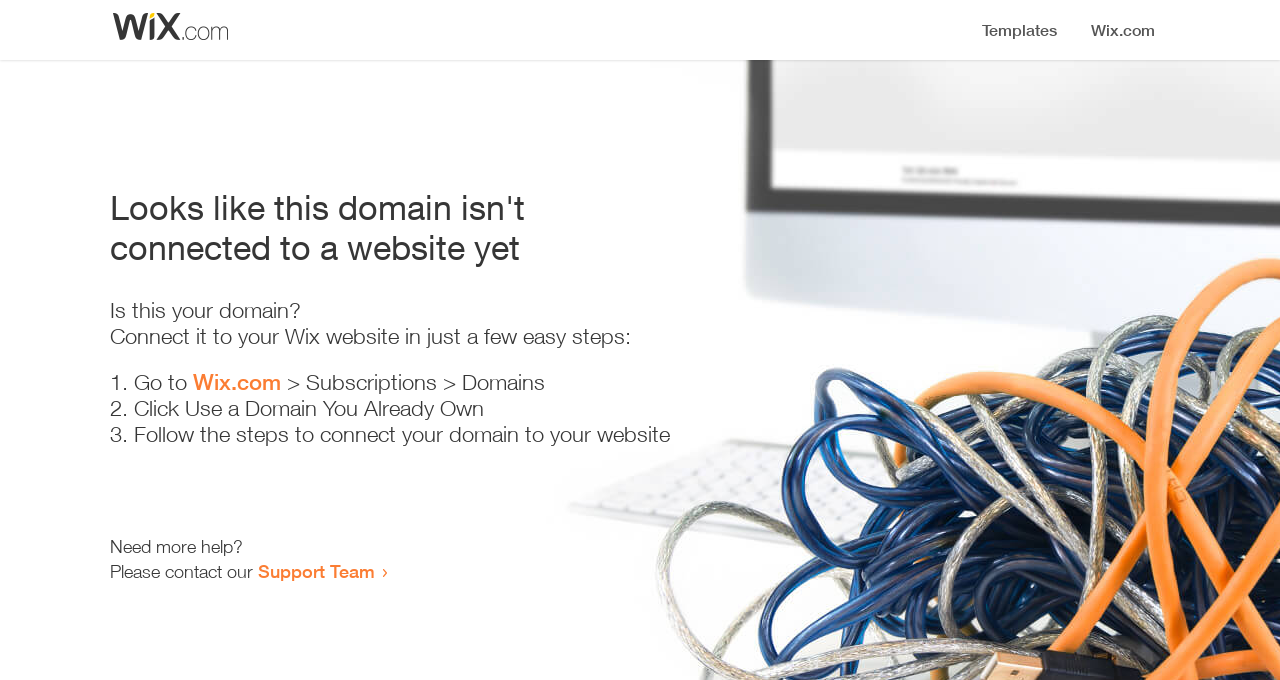What is the principal heading displayed on the webpage?

Looks like this domain isn't
connected to a website yet